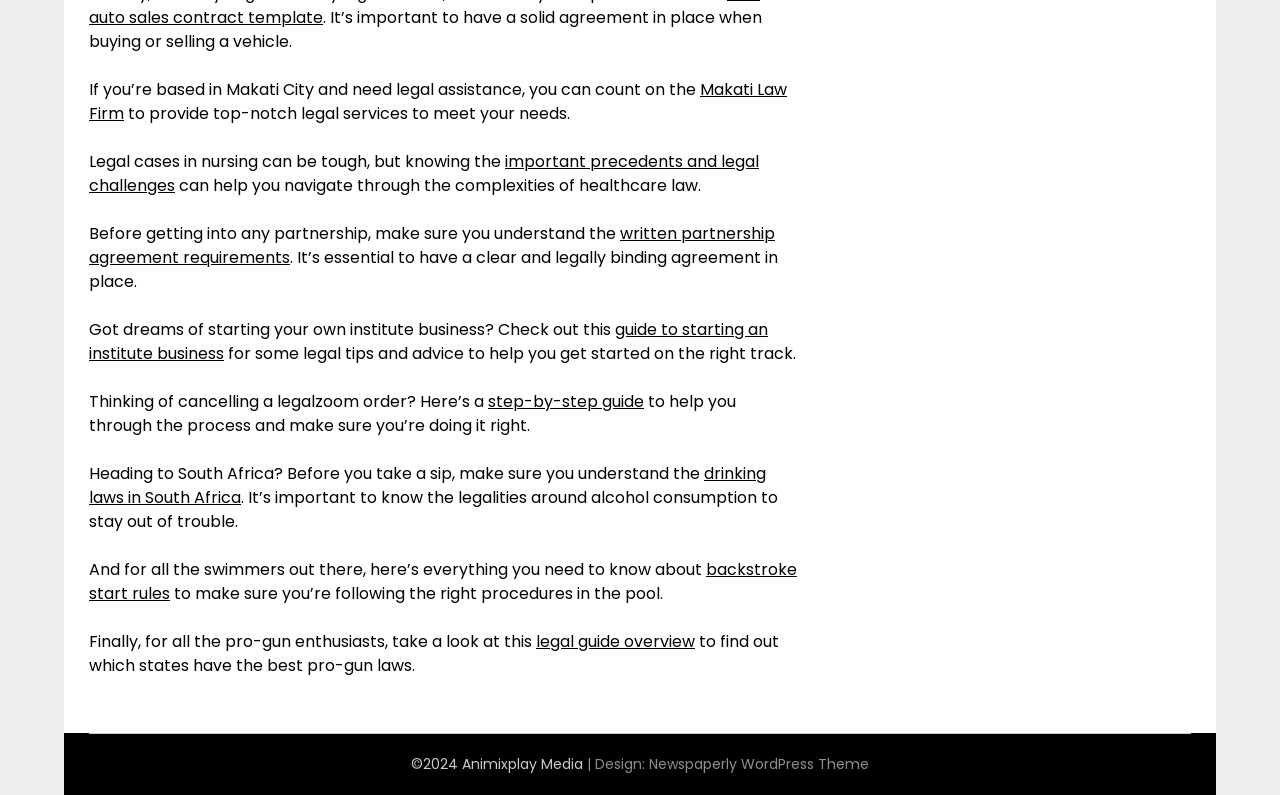Bounding box coordinates are specified in the format (top-left x, top-left y, bottom-right x, bottom-right y). All values are floating point numbers bounded between 0 and 1. Please provide the bounding box coordinate of the region this sentence describes: Newspaperly WordPress Theme

[0.507, 0.948, 0.679, 0.974]